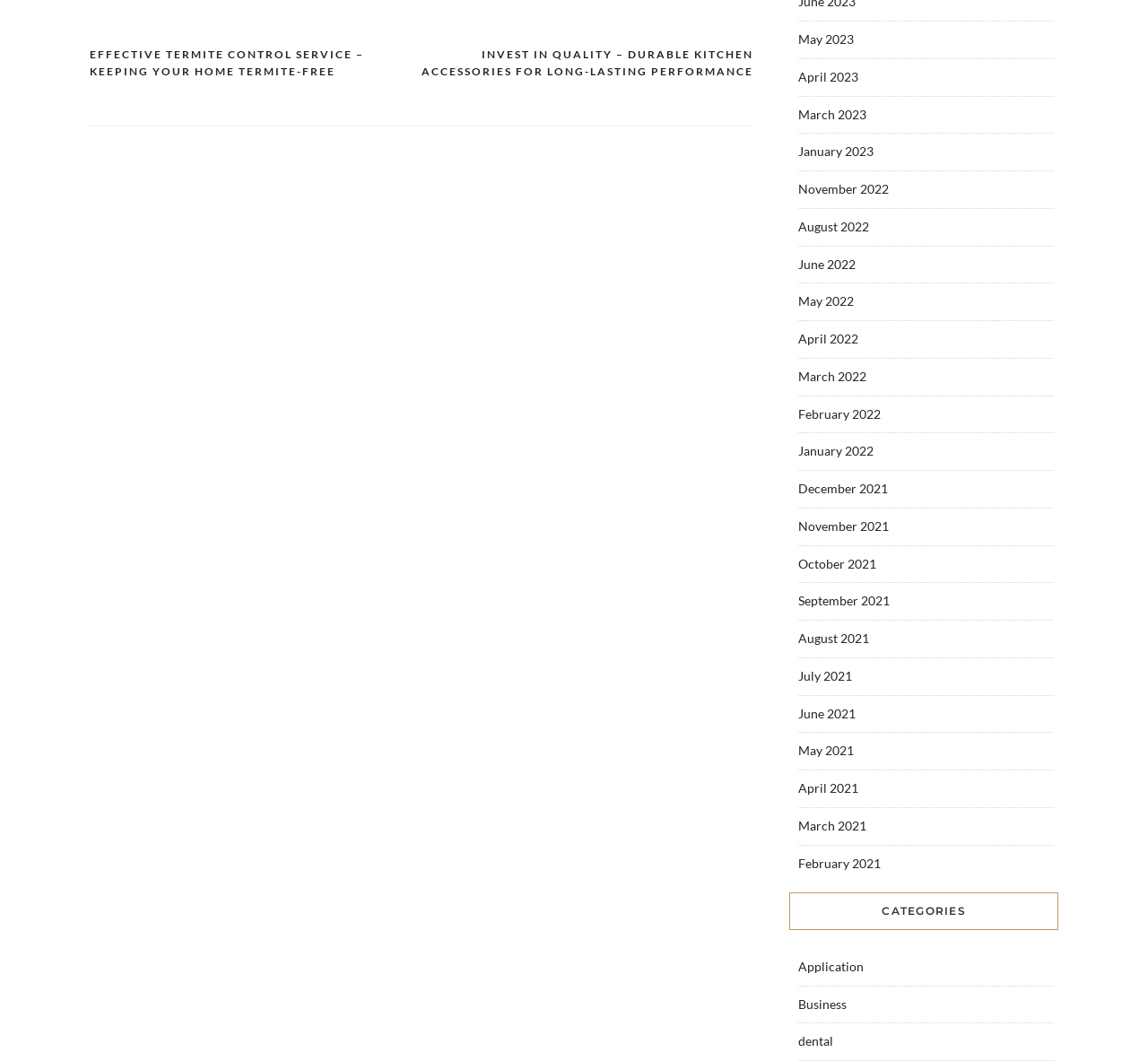Find the bounding box coordinates for the area that should be clicked to accomplish the instruction: "View posts from May 2023".

[0.695, 0.03, 0.744, 0.044]